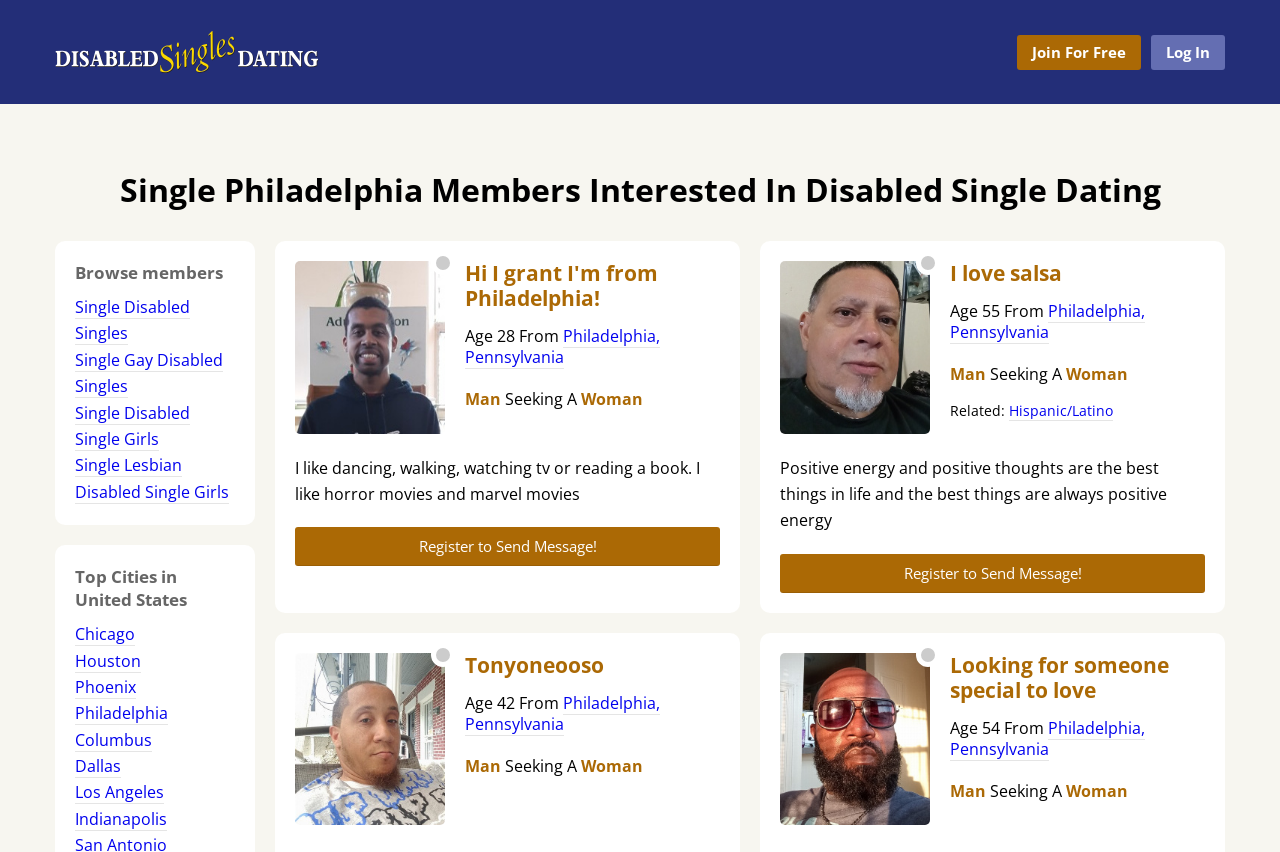Identify the bounding box coordinates of the section to be clicked to complete the task described by the following instruction: "Browse Single Disabled Singles". The coordinates should be four float numbers between 0 and 1, formatted as [left, top, right, bottom].

[0.059, 0.347, 0.148, 0.405]